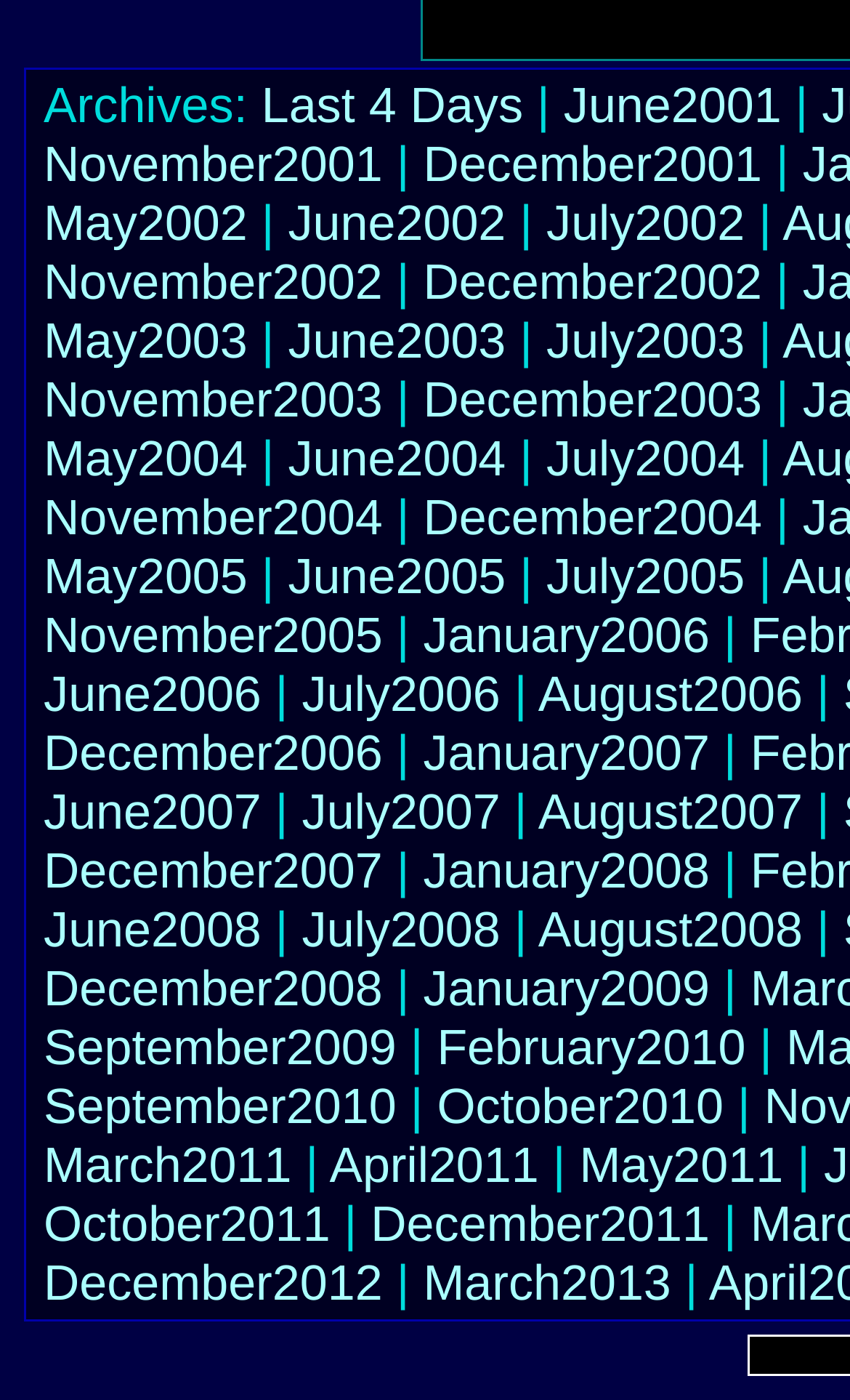What is the latest available archive?
Refer to the image and provide a thorough answer to the question.

The latest available archive can be found by looking at the list of links on the webpage, which are organized in a chronological order. The last link is 'March 2013', which indicates that it is the latest available archive.